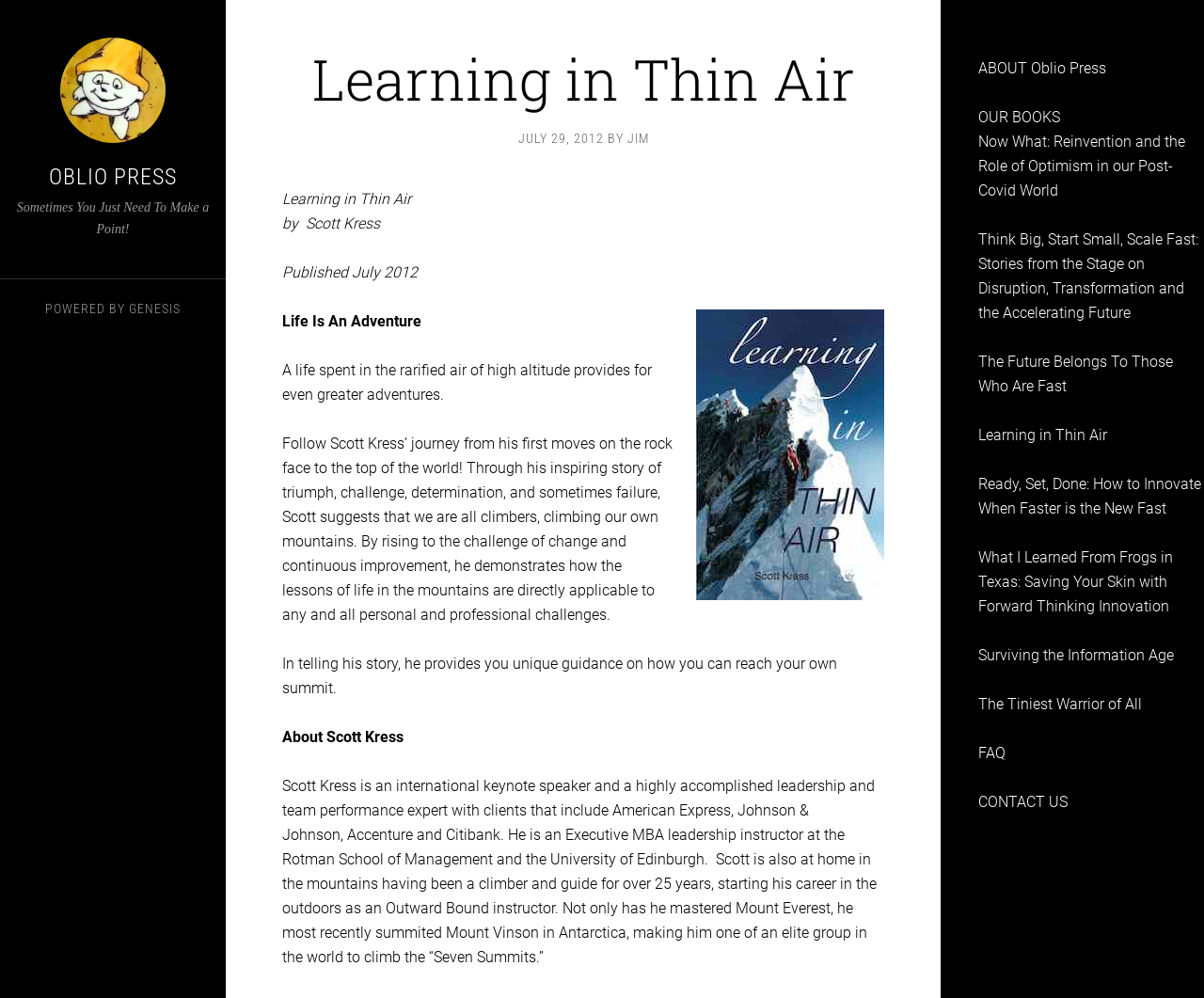Determine the bounding box coordinates of the region that needs to be clicked to achieve the task: "Contact Oblio Press".

[0.812, 0.795, 0.887, 0.812]